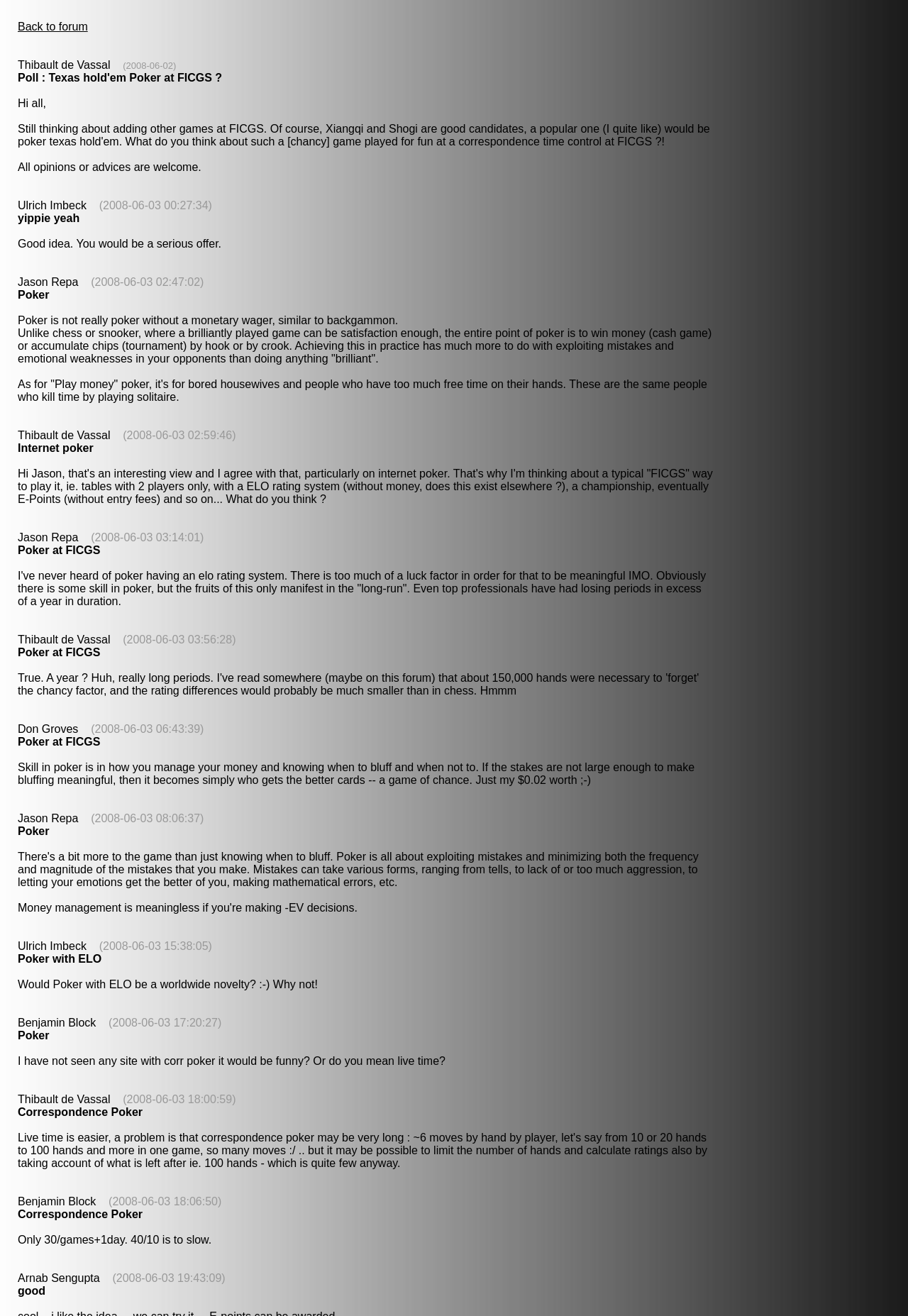Please identify the bounding box coordinates of the element's region that should be clicked to execute the following instruction: "View post 'Poker at FICGS'". The bounding box coordinates must be four float numbers between 0 and 1, i.e., [left, top, right, bottom].

[0.02, 0.336, 0.103, 0.345]